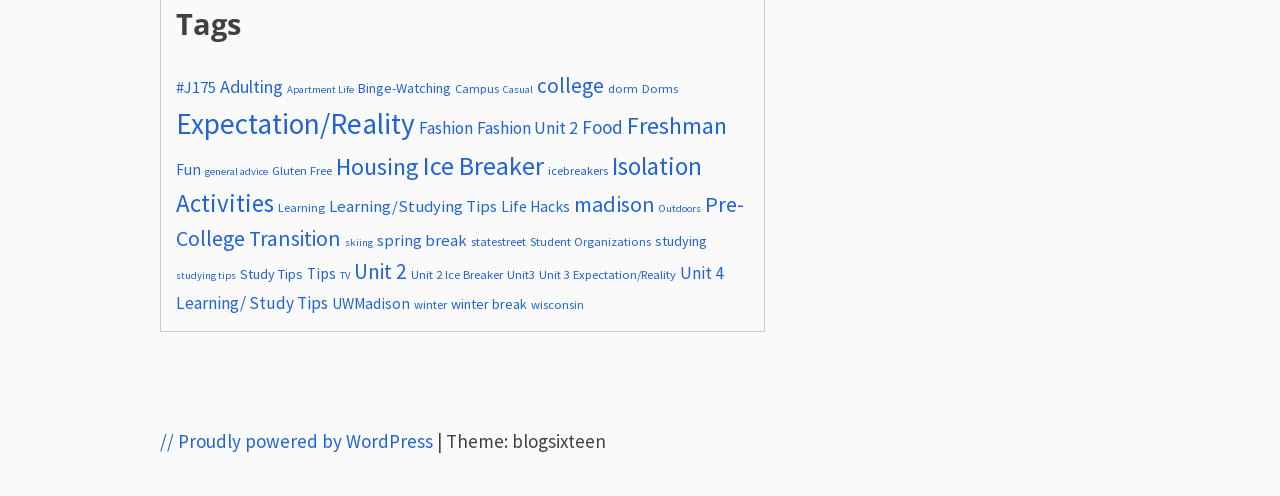Determine the bounding box coordinates of the clickable region to follow the instruction: "Check out 'Ice Breaker' activities".

[0.33, 0.3, 0.425, 0.366]